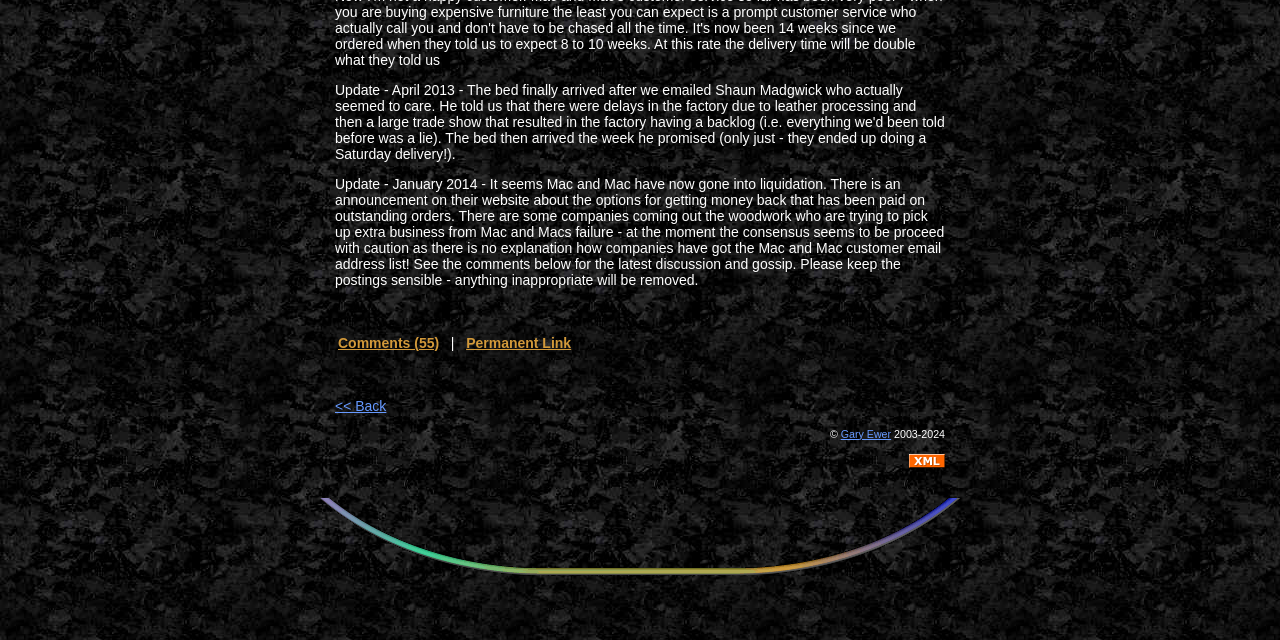Using the provided element description "<< Back", determine the bounding box coordinates of the UI element.

[0.262, 0.621, 0.302, 0.646]